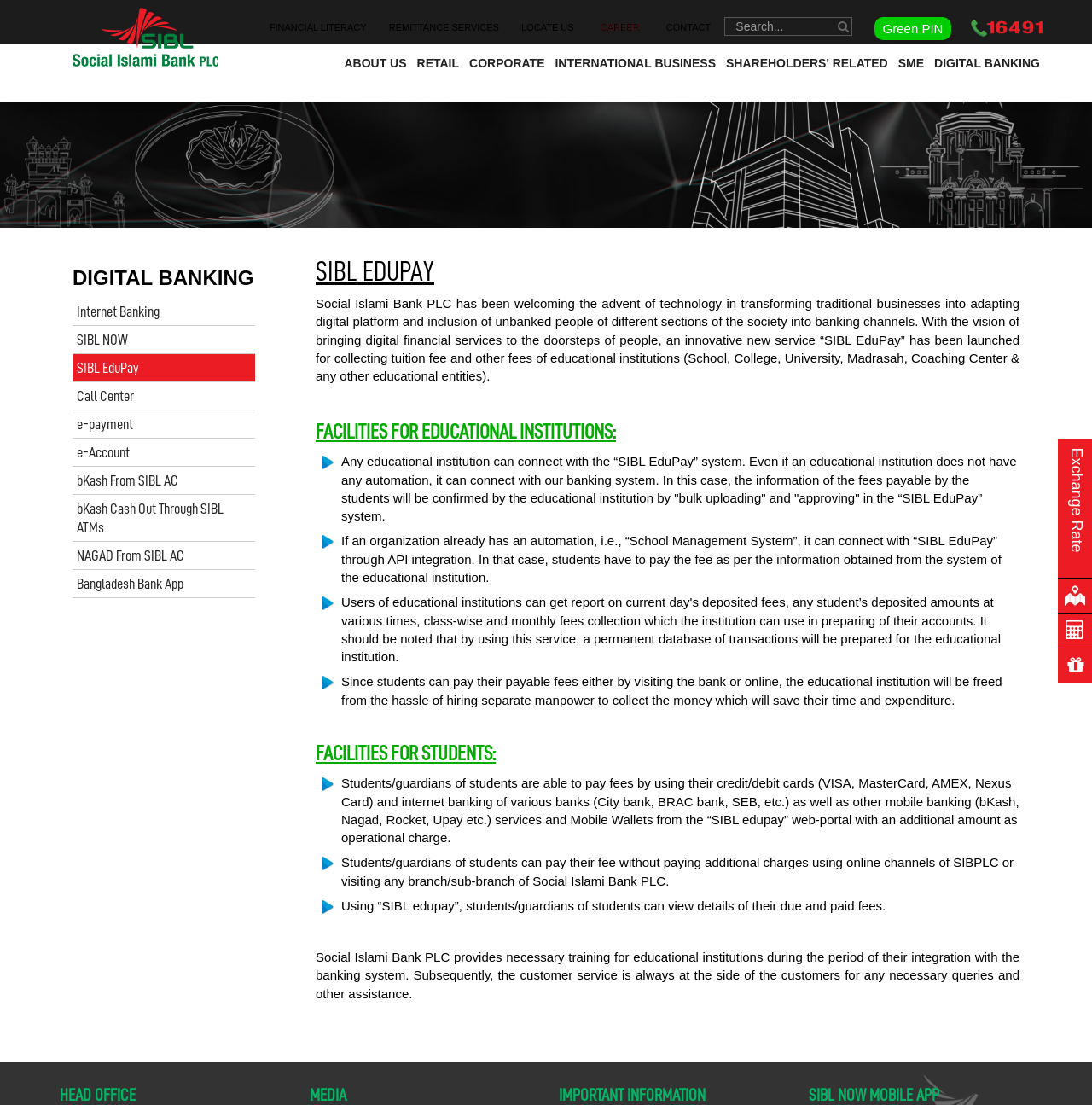What is the purpose of SIBL EduPay?
Use the information from the image to give a detailed answer to the question.

SIBL EduPay is a service launched by Social Islami Bank Limited to collect tuition fees and other fees of educational institutions. This is stated in the webpage under the heading 'SIBL EDUPAY'.